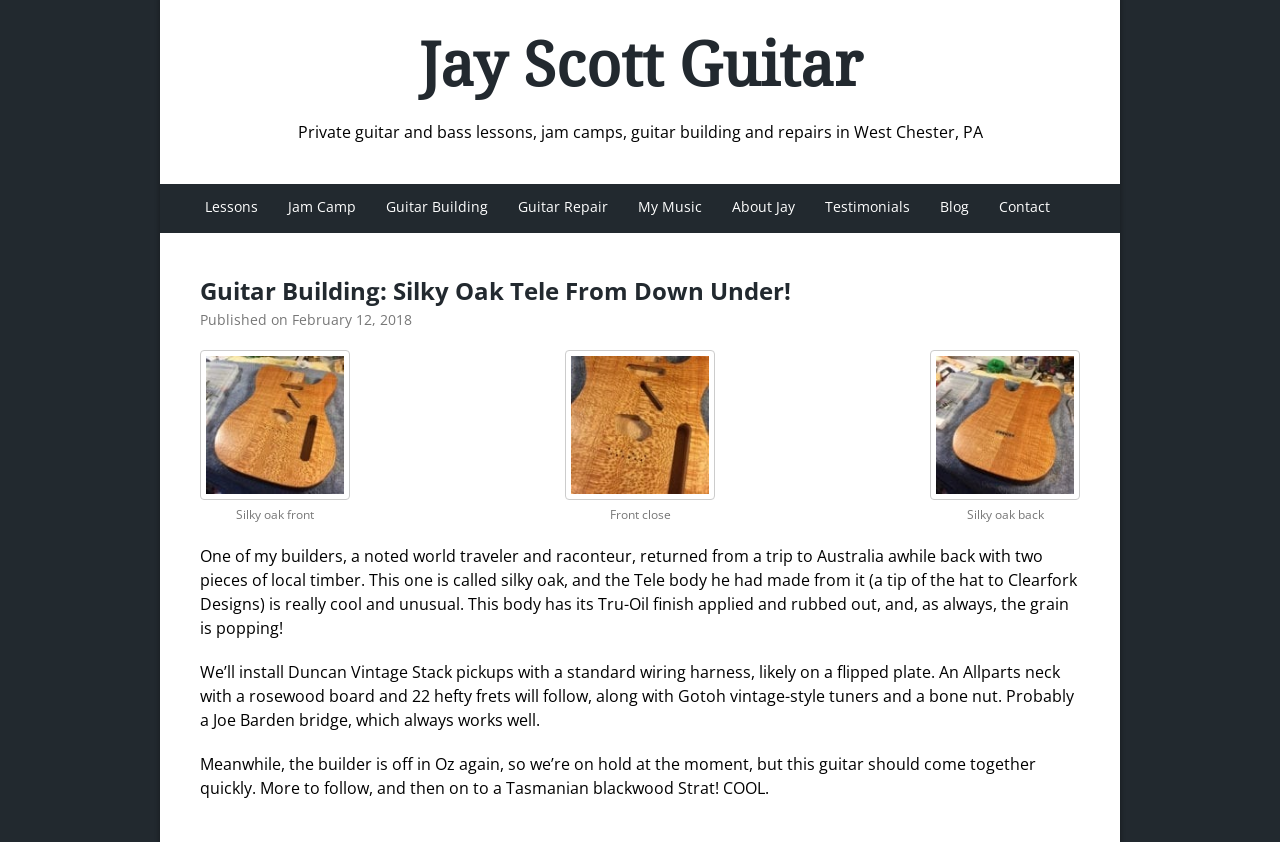Give a concise answer using one word or a phrase to the following question:
What is the main topic of this webpage?

Guitar